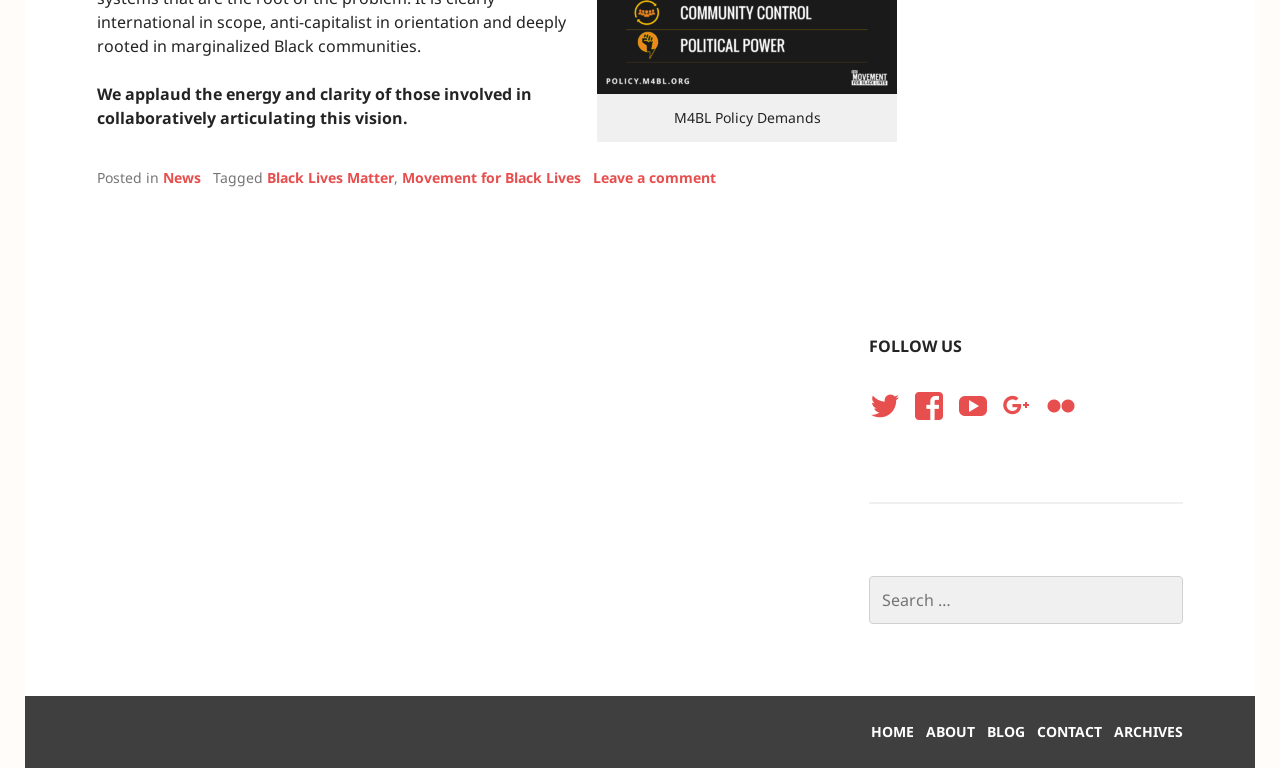Answer the question in a single word or phrase:
What is the category of the post?

News